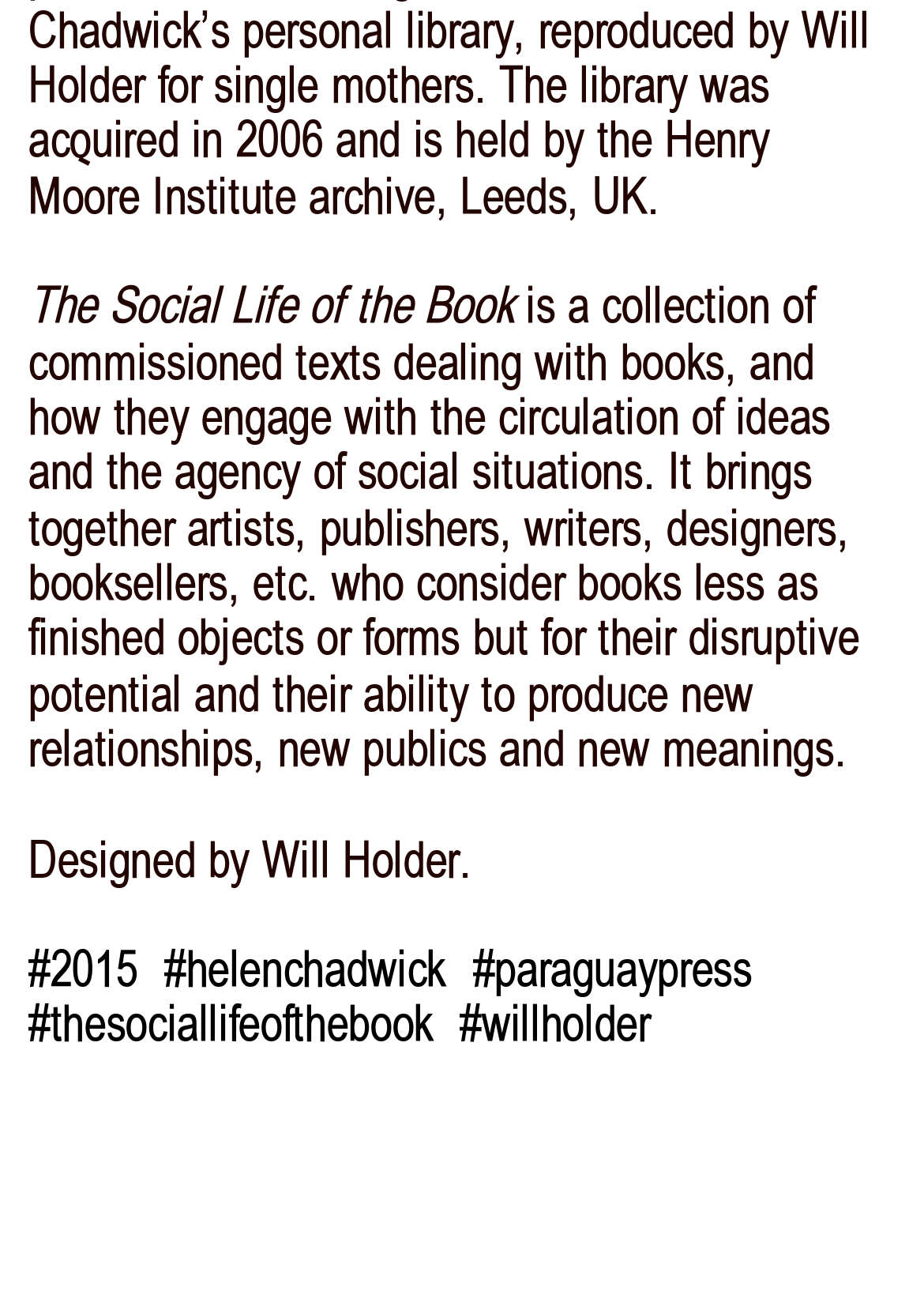Provide your answer in a single word or phrase: 
What is the theme of the social life mentioned on this webpage?

the book